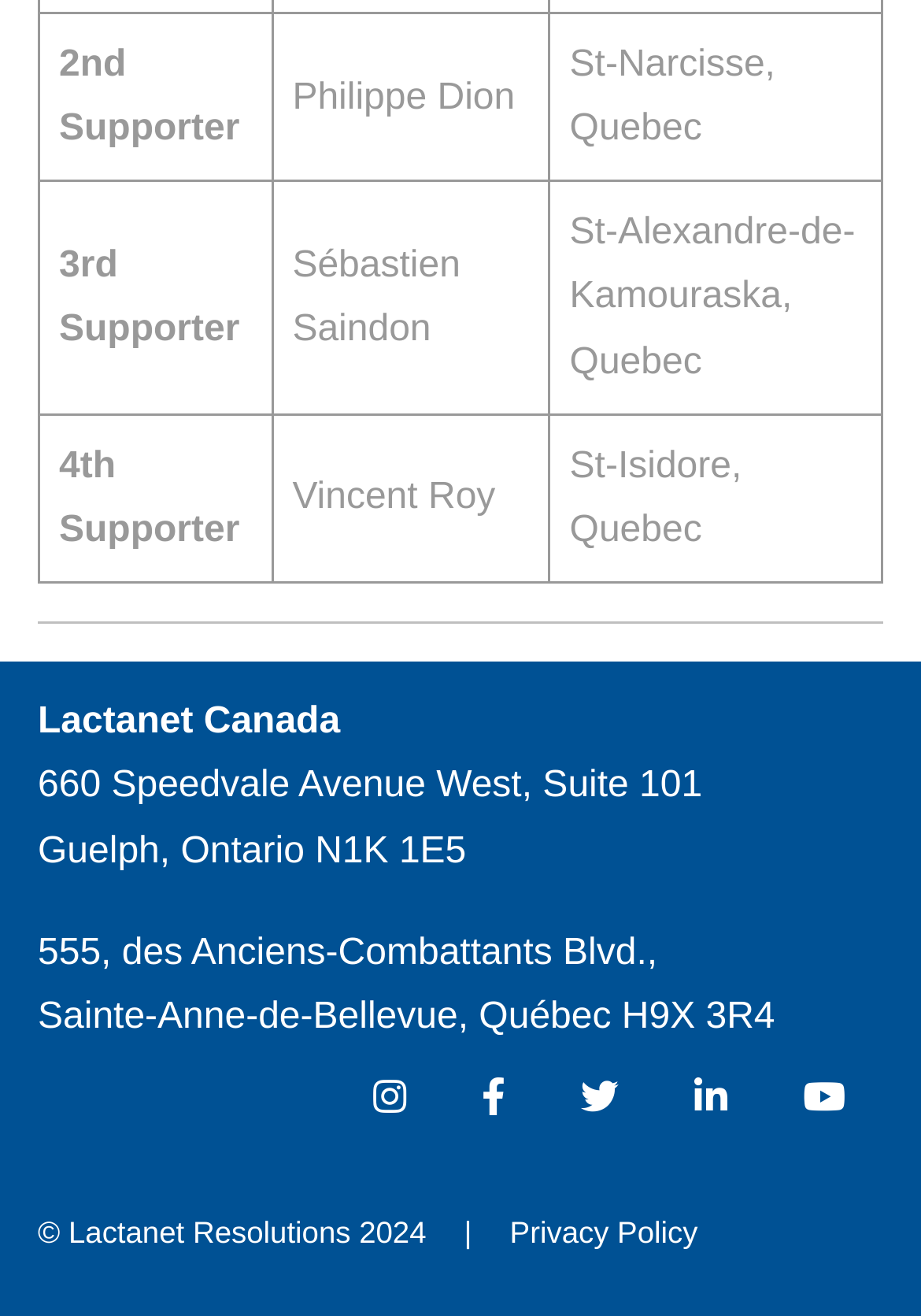Provide the bounding box coordinates of the HTML element described as: "YouTube". The bounding box coordinates should be four float numbers between 0 and 1, i.e., [left, top, right, bottom].

[0.831, 0.797, 0.959, 0.875]